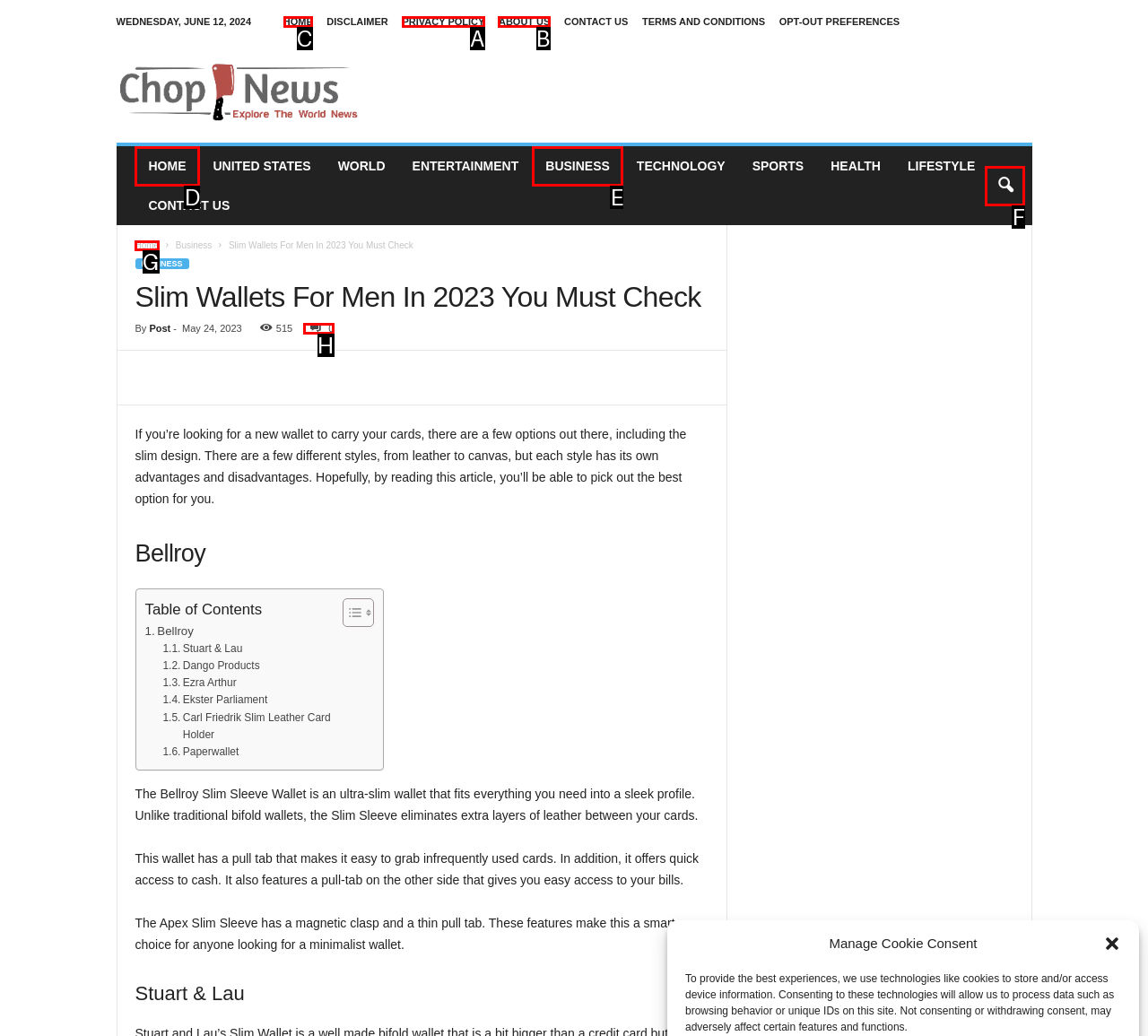Which HTML element should be clicked to fulfill the following task: Click the 'HOME' link?
Reply with the letter of the appropriate option from the choices given.

C